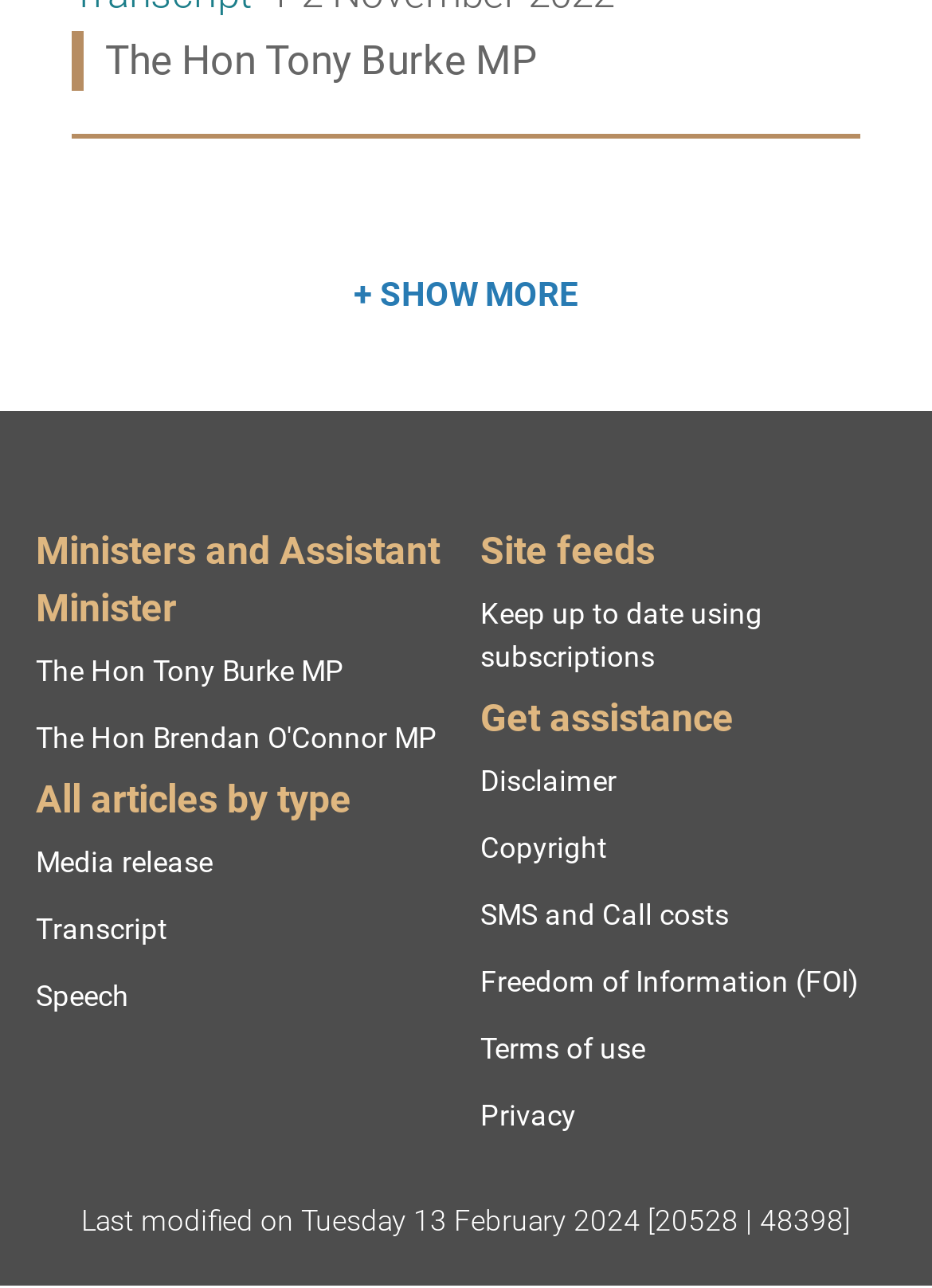What is the footer menu divided into?
We need a detailed and exhaustive answer to the question. Please elaborate.

I found the categories in the footer menu by looking at the StaticText elements, which are divided into sections such as 'Ministers and Assistant Minister', 'All articles by type', 'Site feeds', and 'Get assistance'.